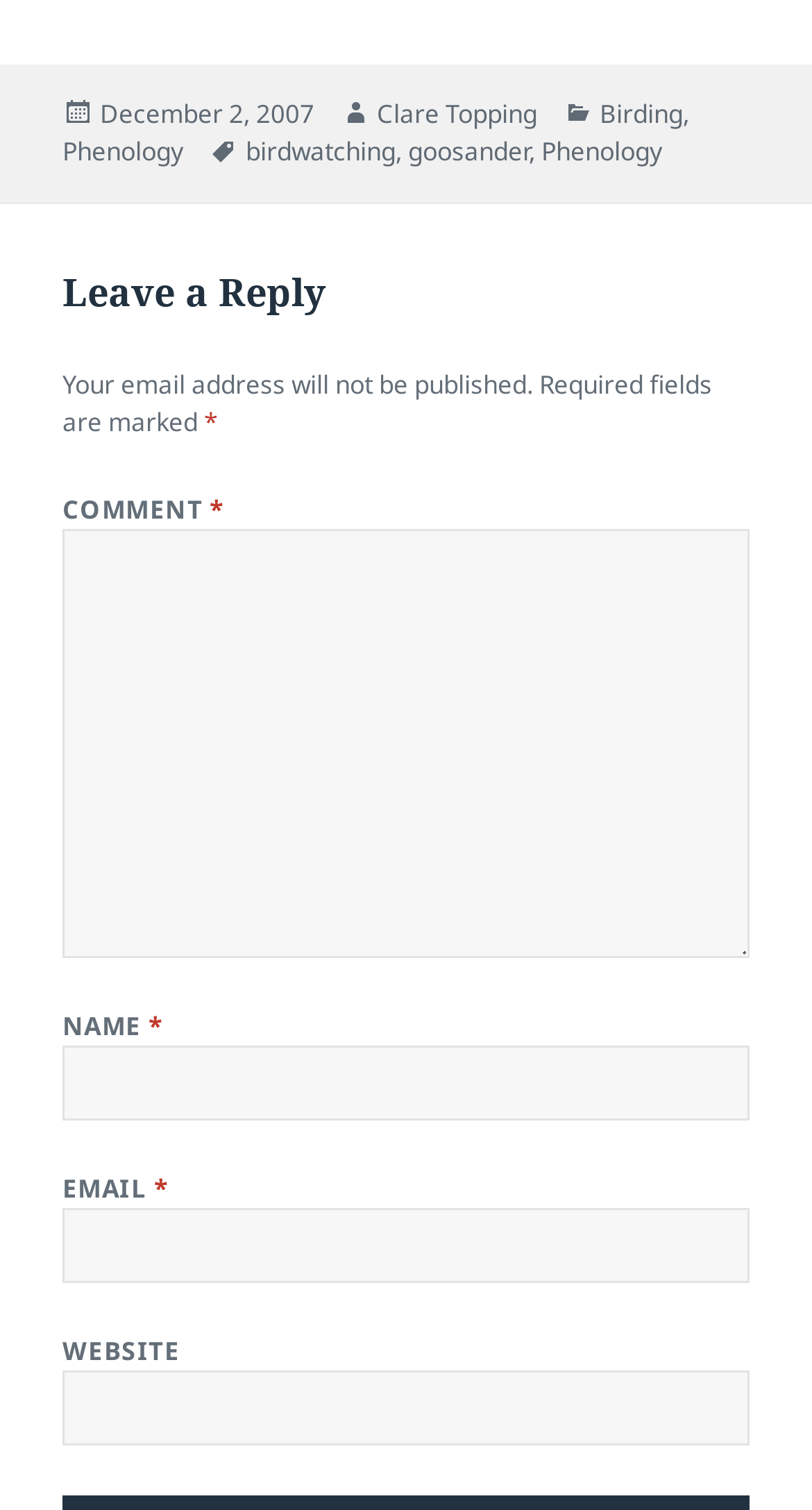Answer succinctly with a single word or phrase:
Who is the author of the post?

Clare Topping